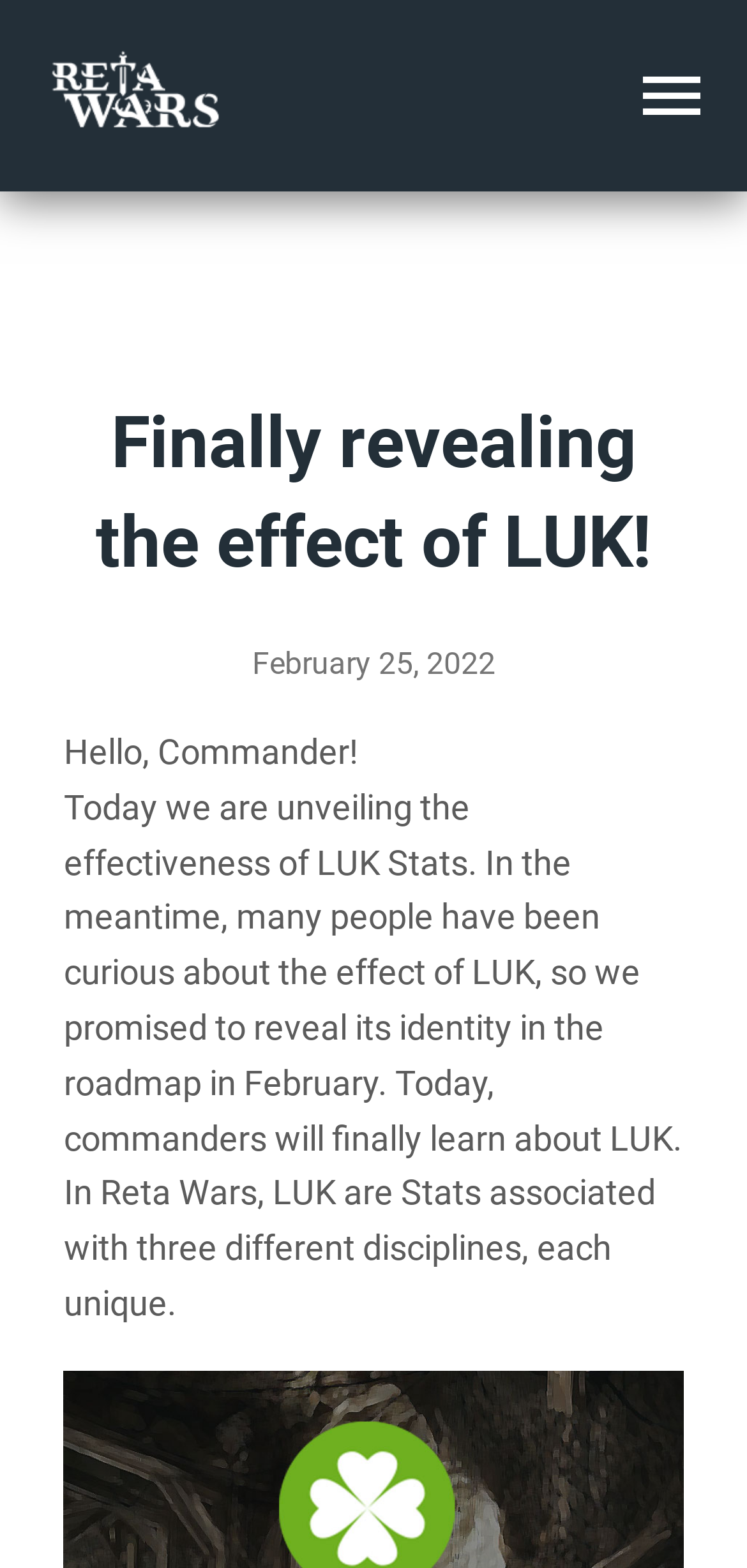Please find the bounding box coordinates for the clickable element needed to perform this instruction: "Go to Home".

[0.0, 0.11, 1.0, 0.183]